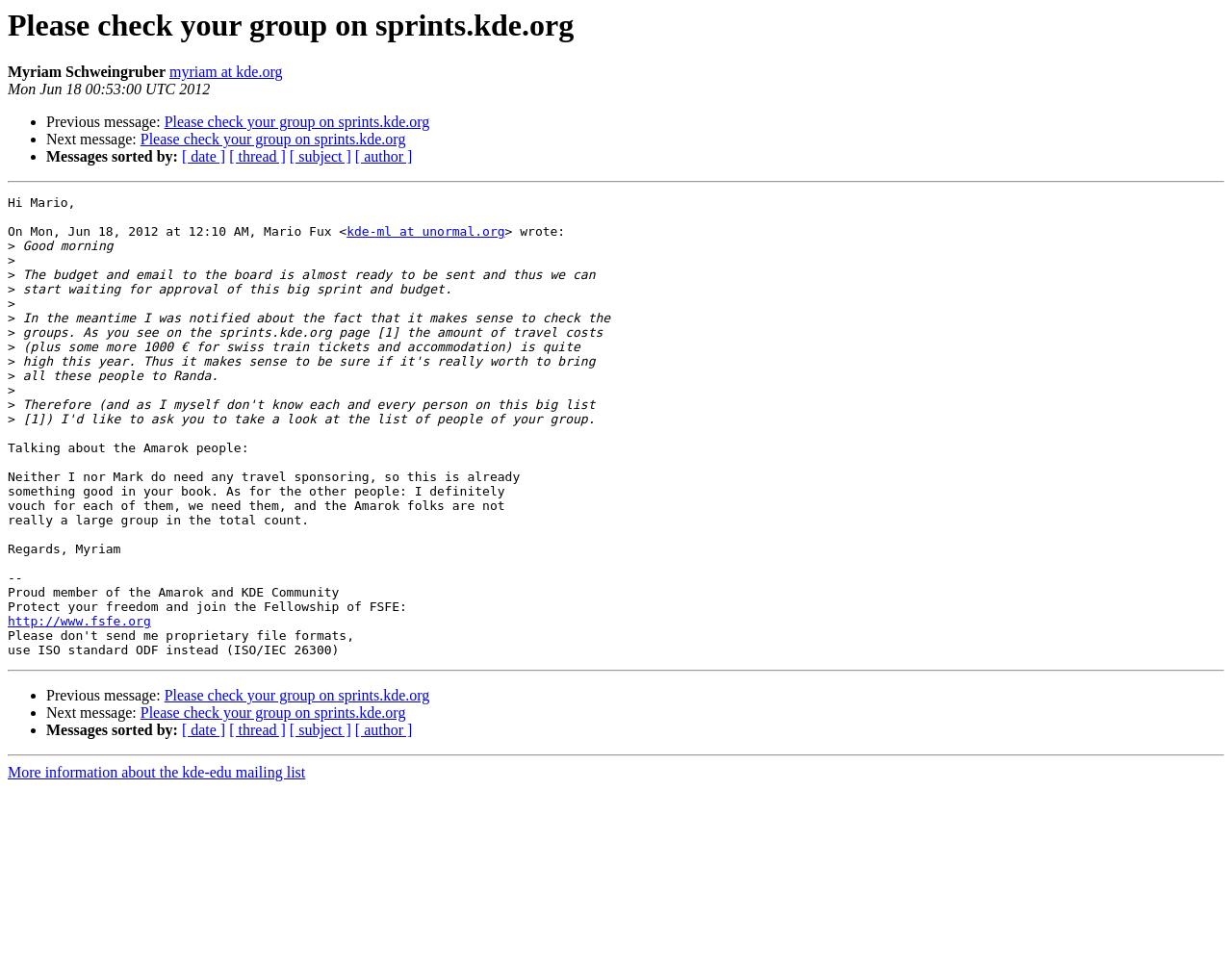Please identify the bounding box coordinates of the element I should click to complete this instruction: 'Sort messages by date'. The coordinates should be given as four float numbers between 0 and 1, like this: [left, top, right, bottom].

[0.148, 0.154, 0.183, 0.17]